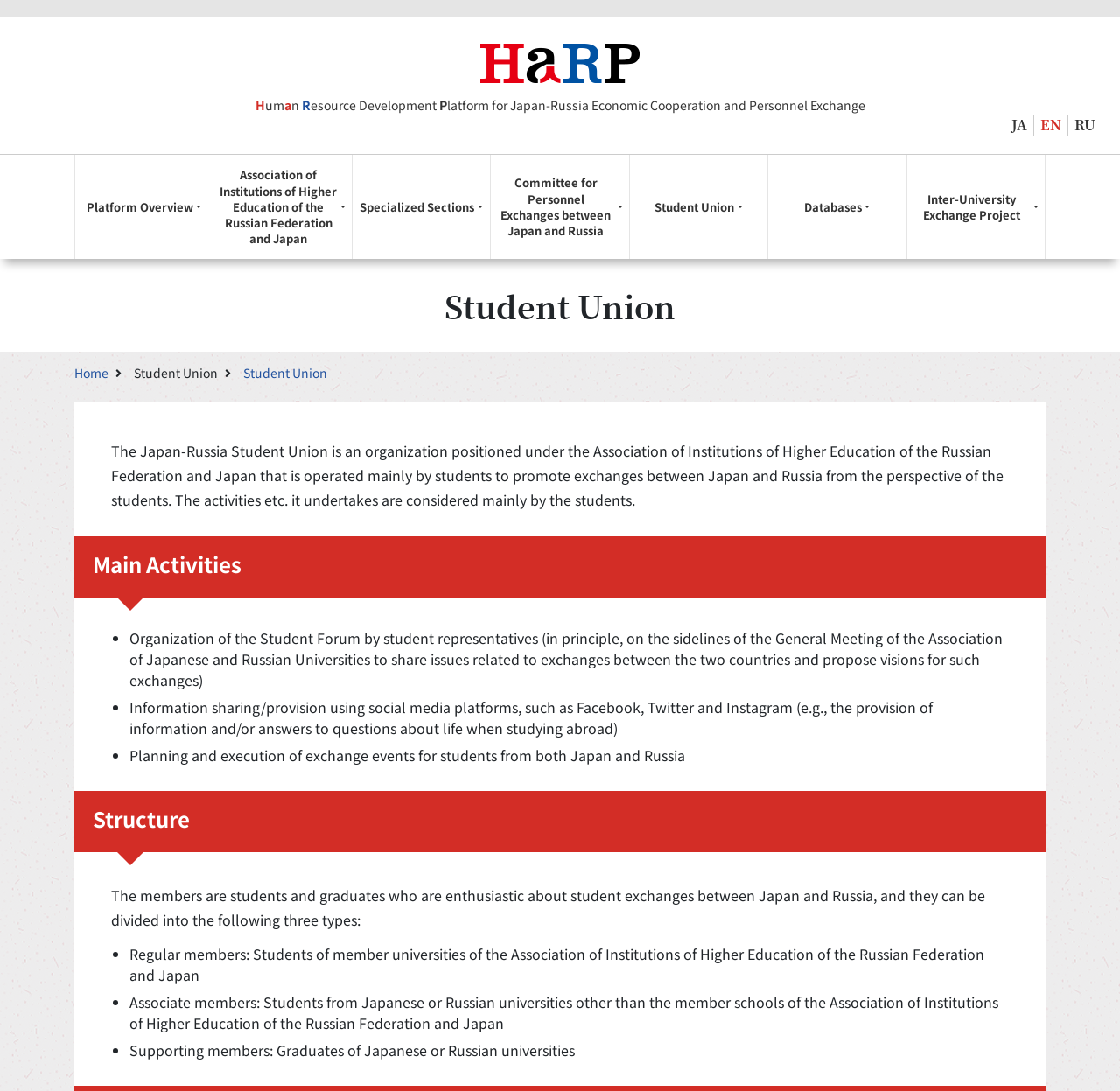Answer the question briefly using a single word or phrase: 
How many types of members are there?

Three